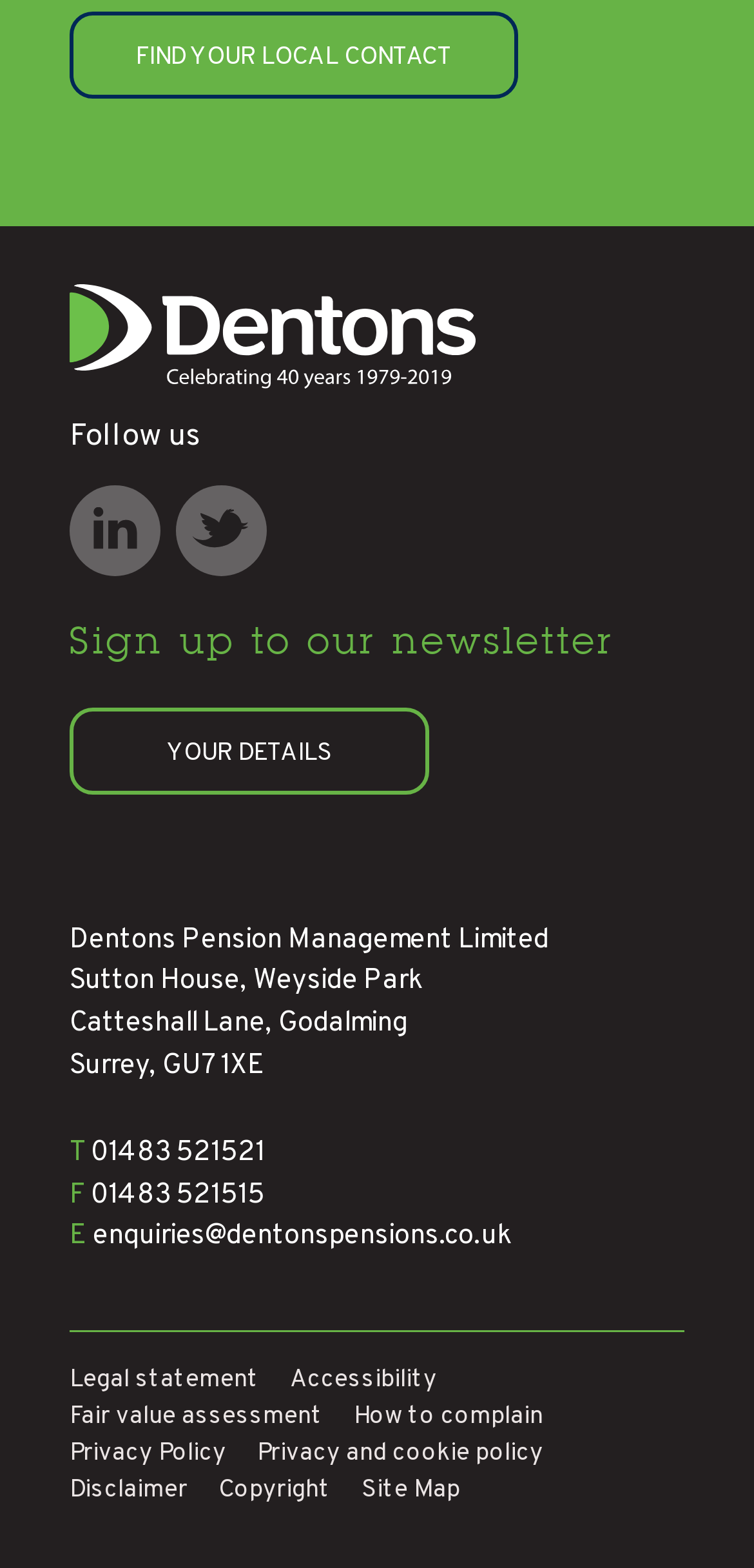Determine the bounding box coordinates of the clickable element to complete this instruction: "Read the article by Lee Sharrock". Provide the coordinates in the format of four float numbers between 0 and 1, [left, top, right, bottom].

None